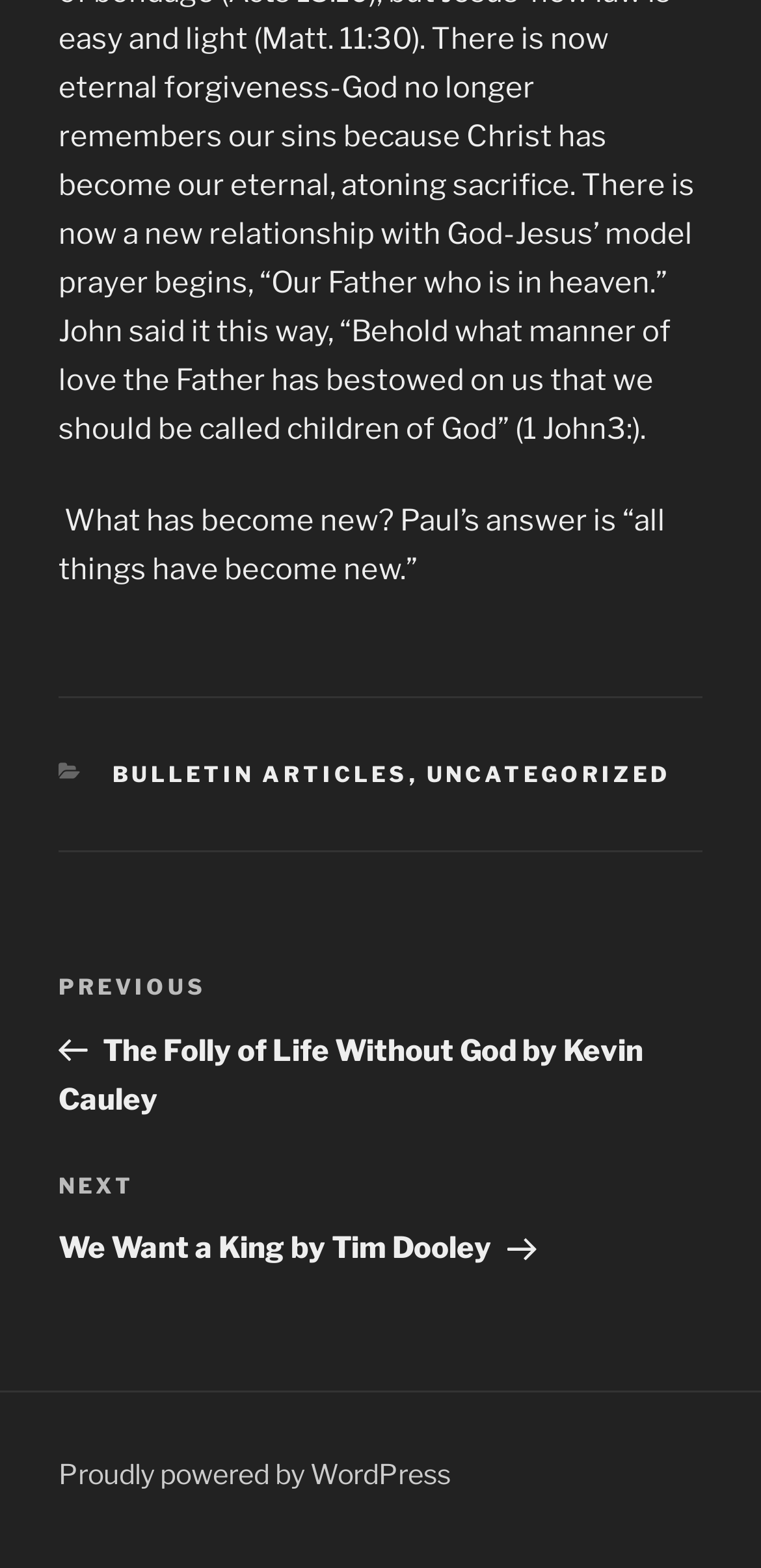What is the category of the previous post?
Please answer the question with a detailed and comprehensive explanation.

I found the 'Post navigation' section which contains links to previous and next posts. The previous post link is 'Previous Post The Folly of Life Without God by Kevin Cauley'. I also found the footer section which lists categories, including 'UNCATEGORIZED'. Since the previous post link does not specify a category, I inferred that it belongs to the 'UNCATEGORIZED' category.